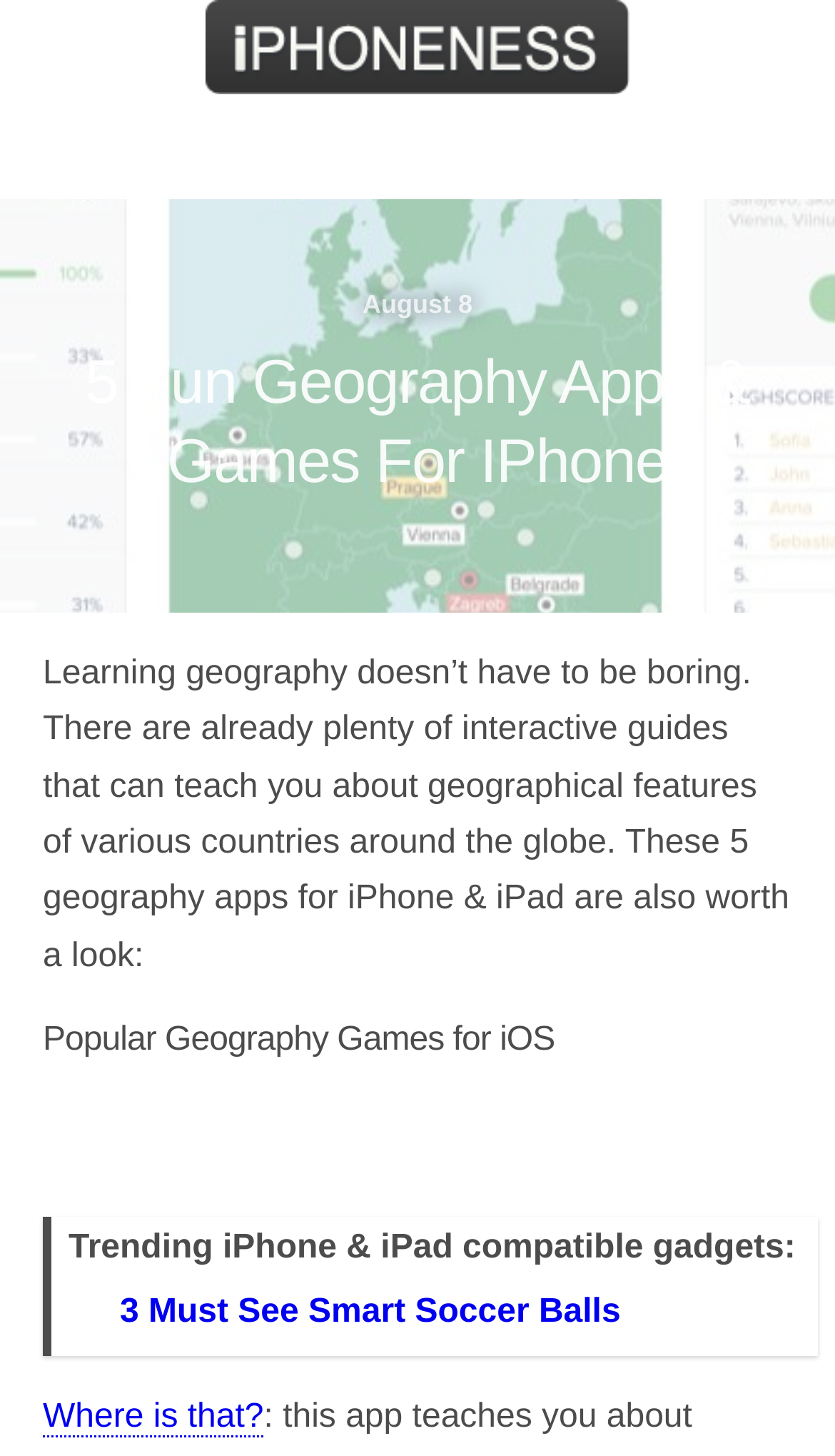Determine the main headline of the webpage and provide its text.

5 Fun Geography Apps & Games For IPhone